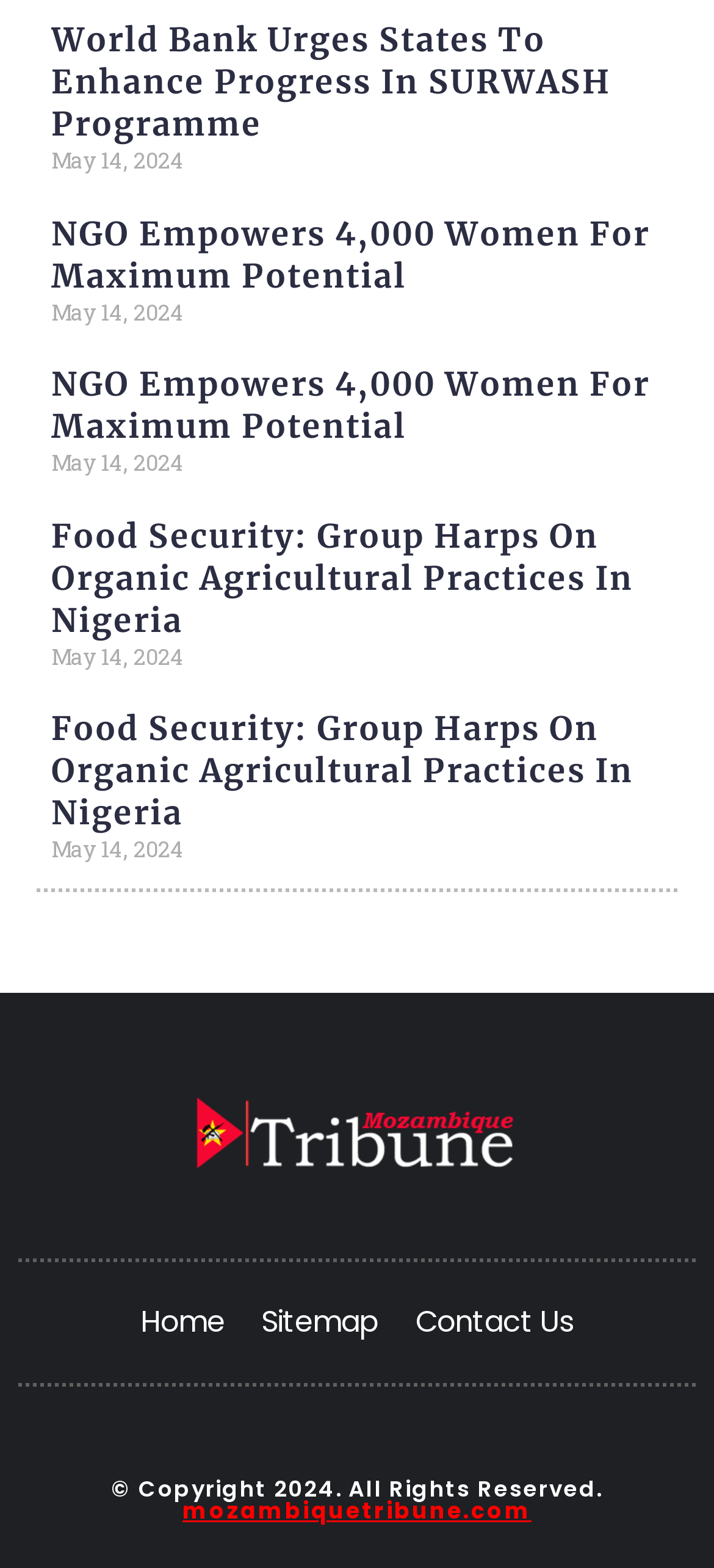How many articles are on this webpage?
Please provide a single word or phrase as the answer based on the screenshot.

5